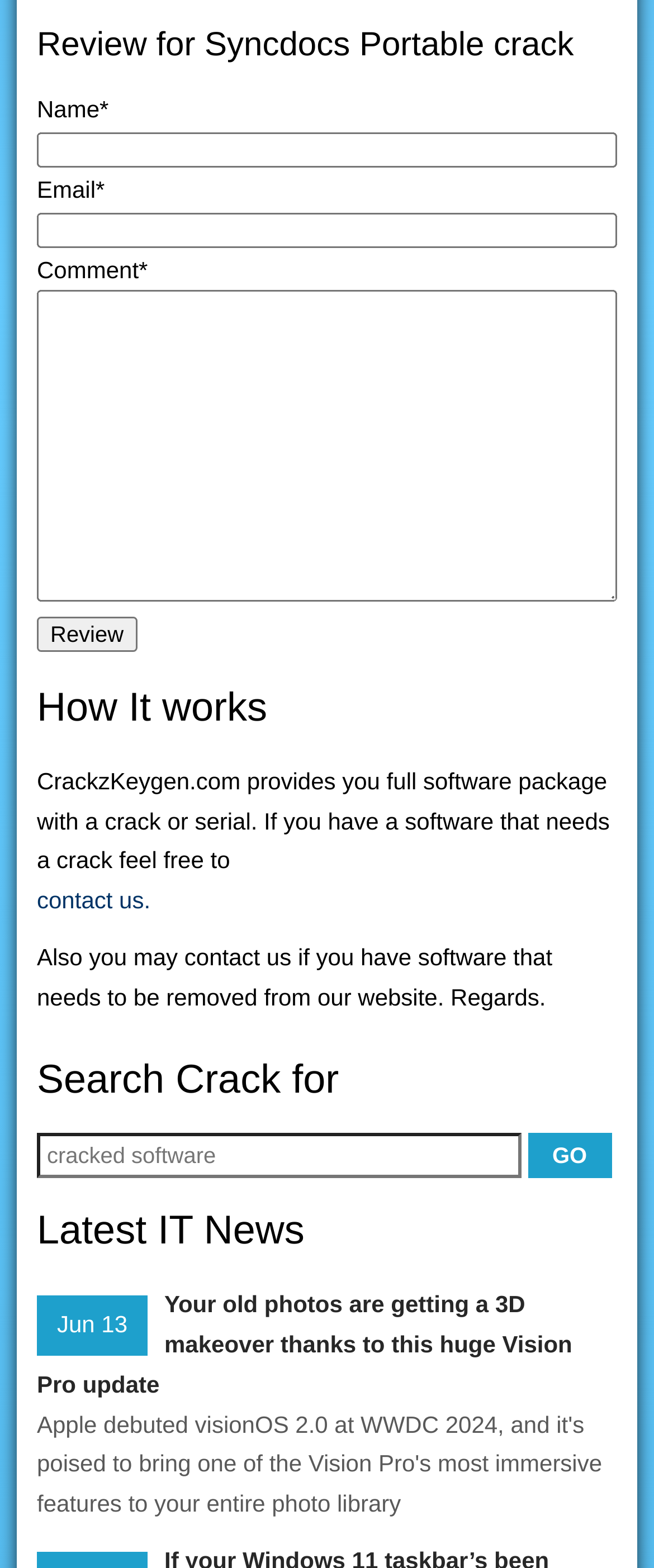What can users do if they have software that needs to be removed from the website?
Using the image as a reference, answer the question in detail.

The StaticText element with the text 'Also you may contact us if you have software that needs to be removed from our website...' suggests that users can contact the website administrators if they have software that needs to be removed from the website.